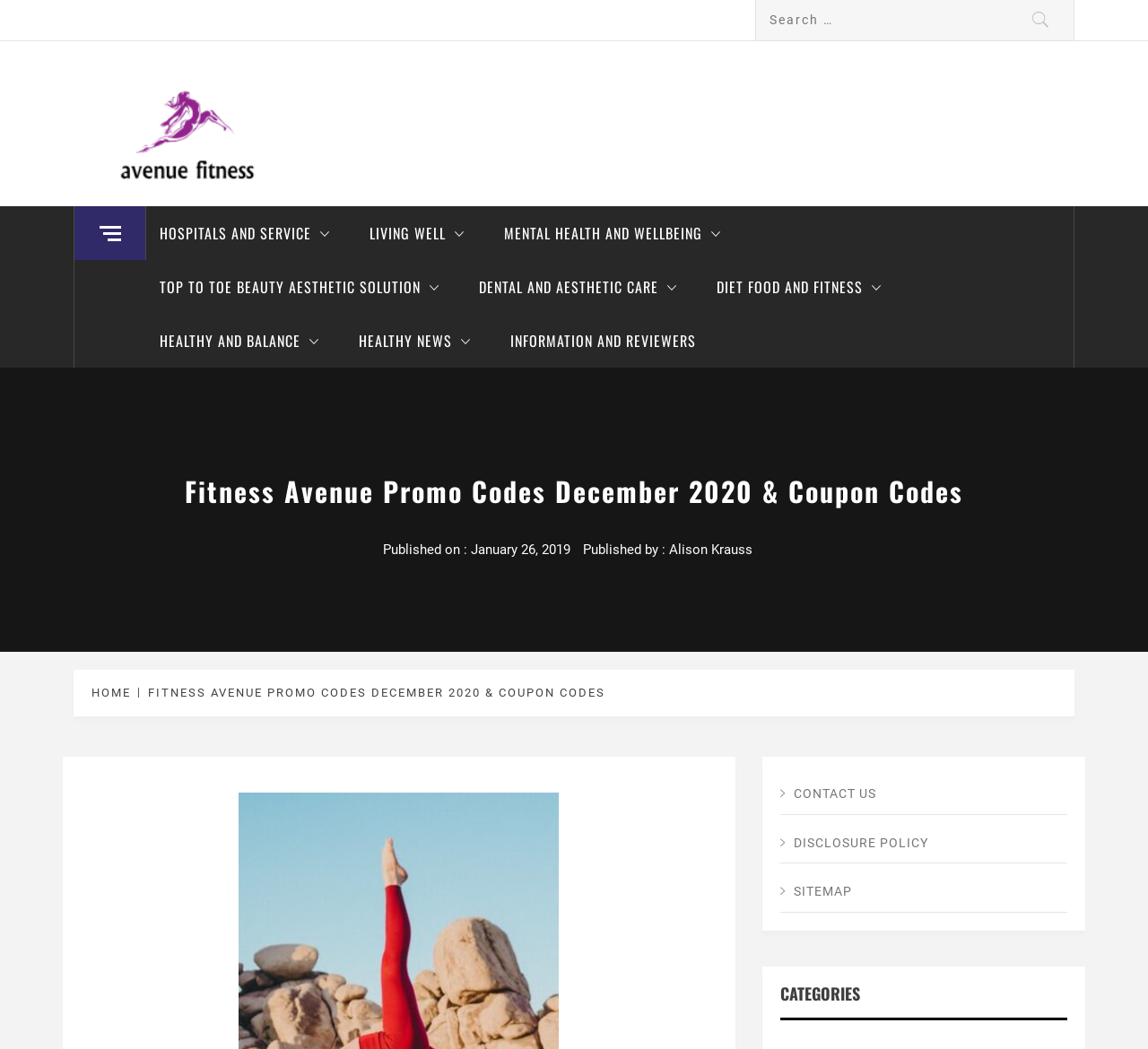What is the purpose of the search box?
Please use the visual content to give a single word or phrase answer.

To search for promo codes